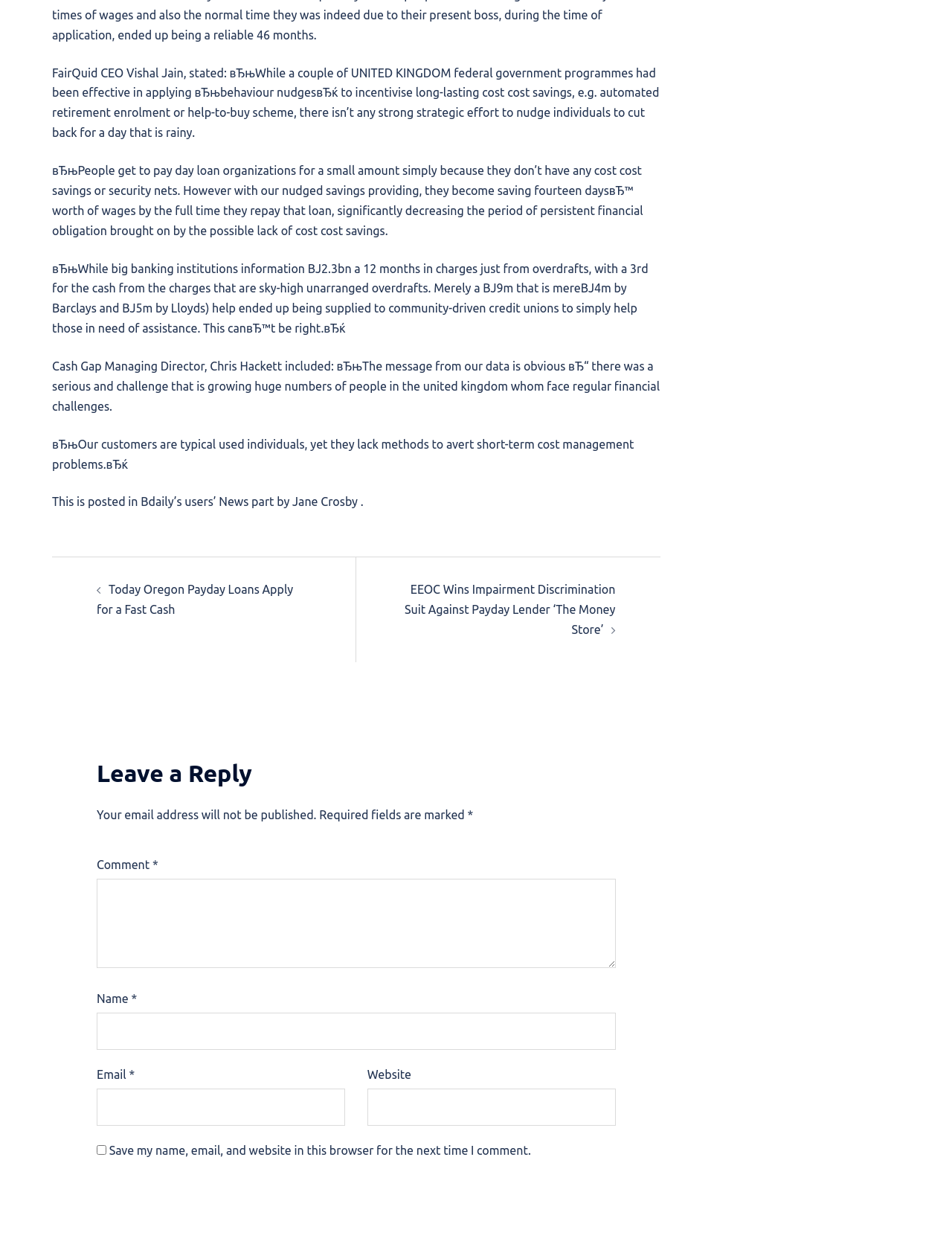How much do big banks make from overdraft charges?
Please use the image to provide a one-word or short phrase answer.

£2.3bn a year